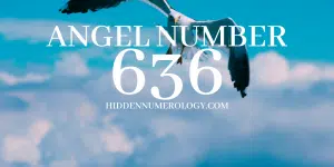What is the website displayed in the image?
Please answer the question as detailed as possible based on the image.

The website 'HIDDENNUMEROLOGY.COM' is displayed below the main title, indicating that the image is related to interpretations or meanings associated with angel numbers, specifically the number 636.